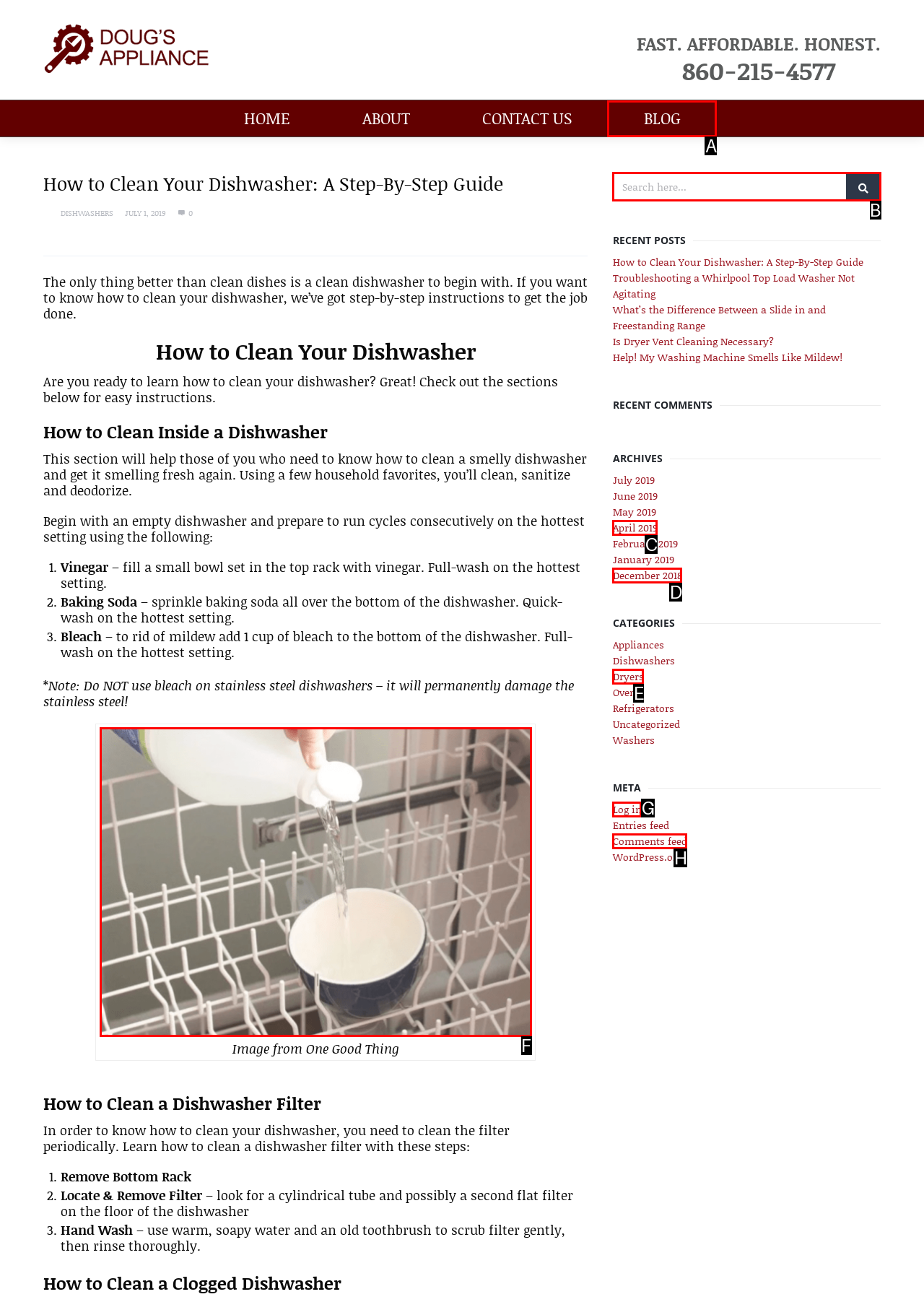Specify which UI element should be clicked to accomplish the task: Learn how to clean a smelly dishwasher. Answer with the letter of the correct choice.

F